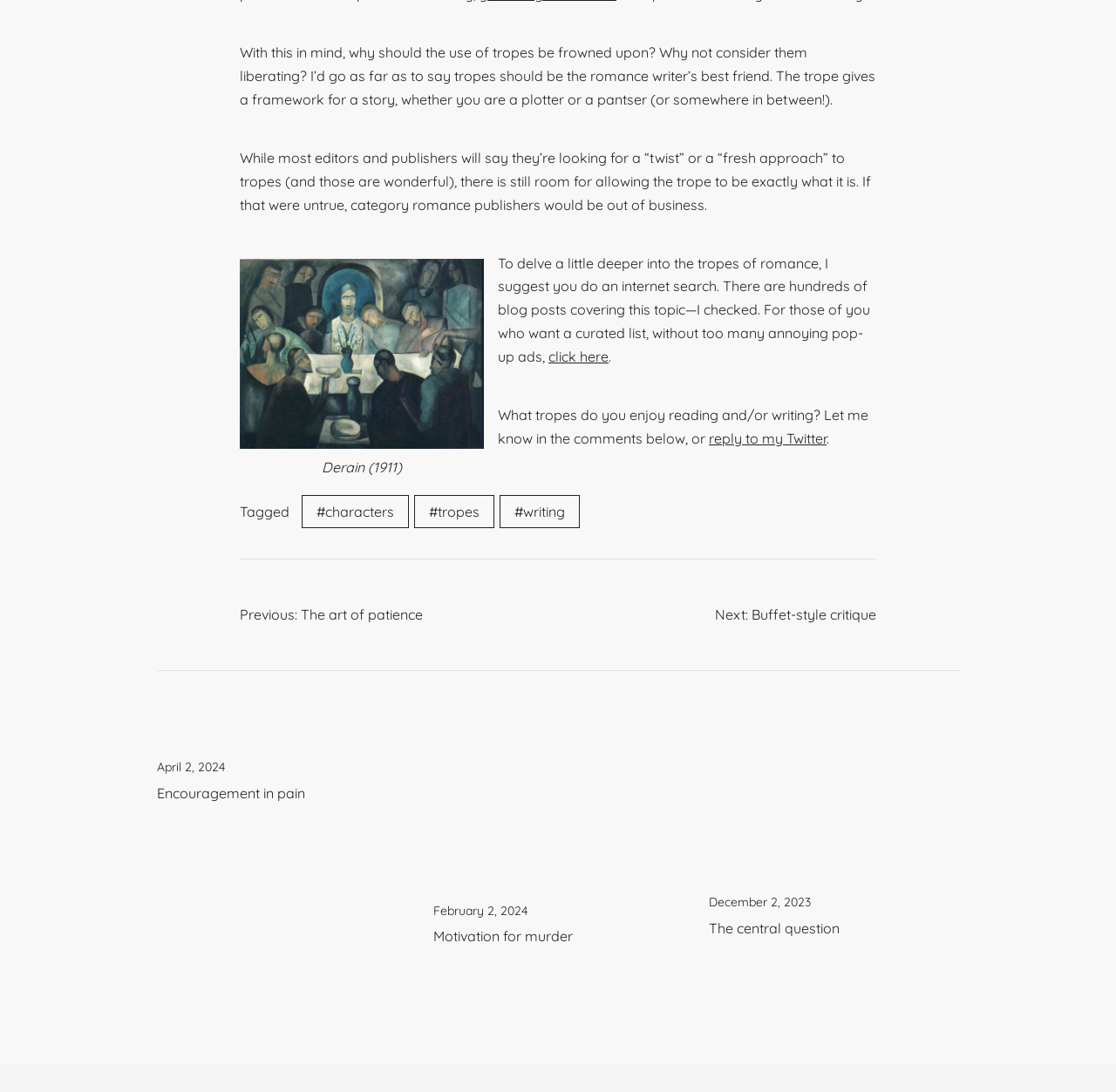Give a one-word or phrase response to the following question: What is the date of the post 'Encouragement in pain'?

April 2, 2024